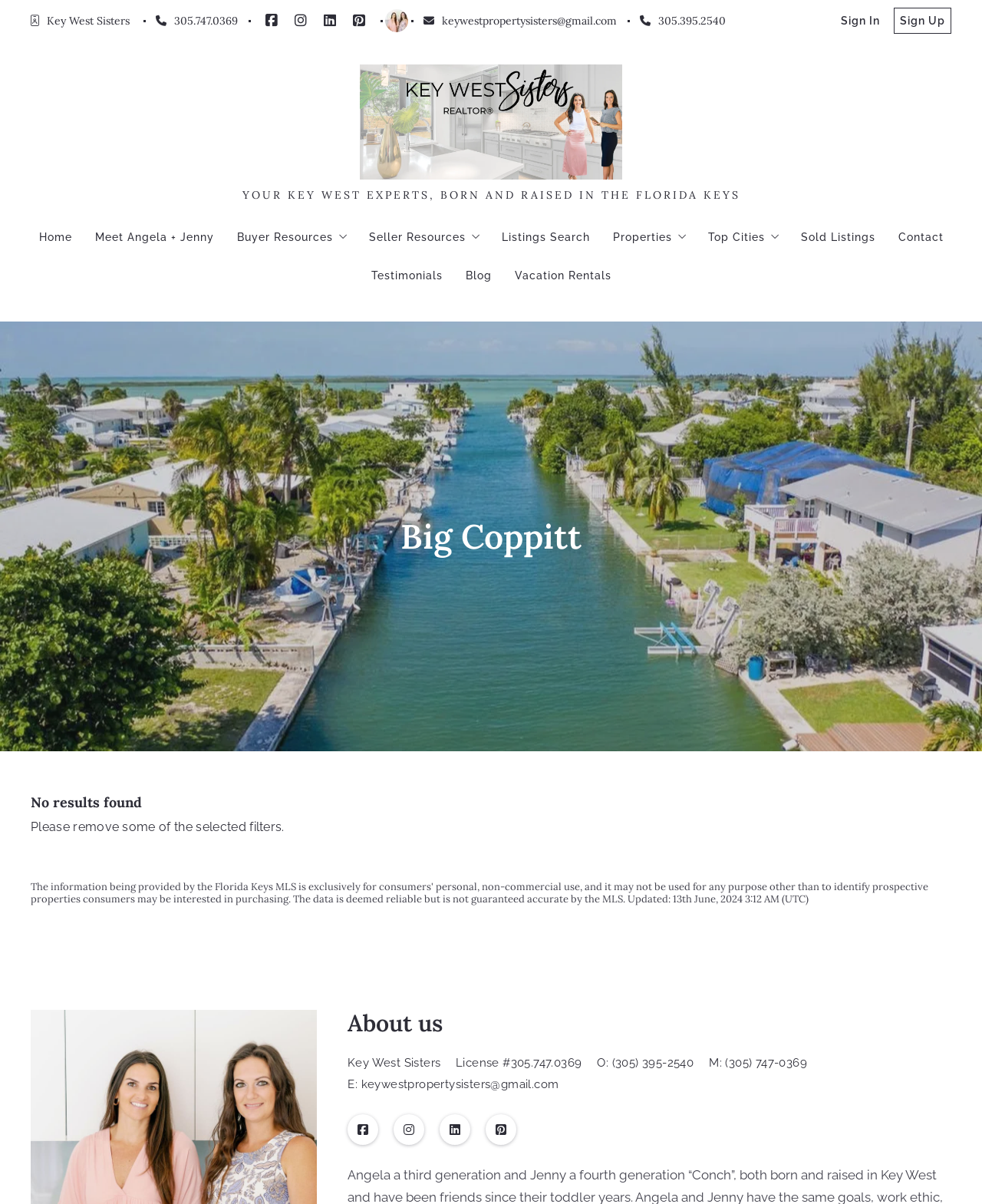Extract the bounding box coordinates for the described element: "Properties". The coordinates should be represented as four float numbers between 0 and 1: [left, top, right, bottom].

[0.624, 0.184, 0.697, 0.209]